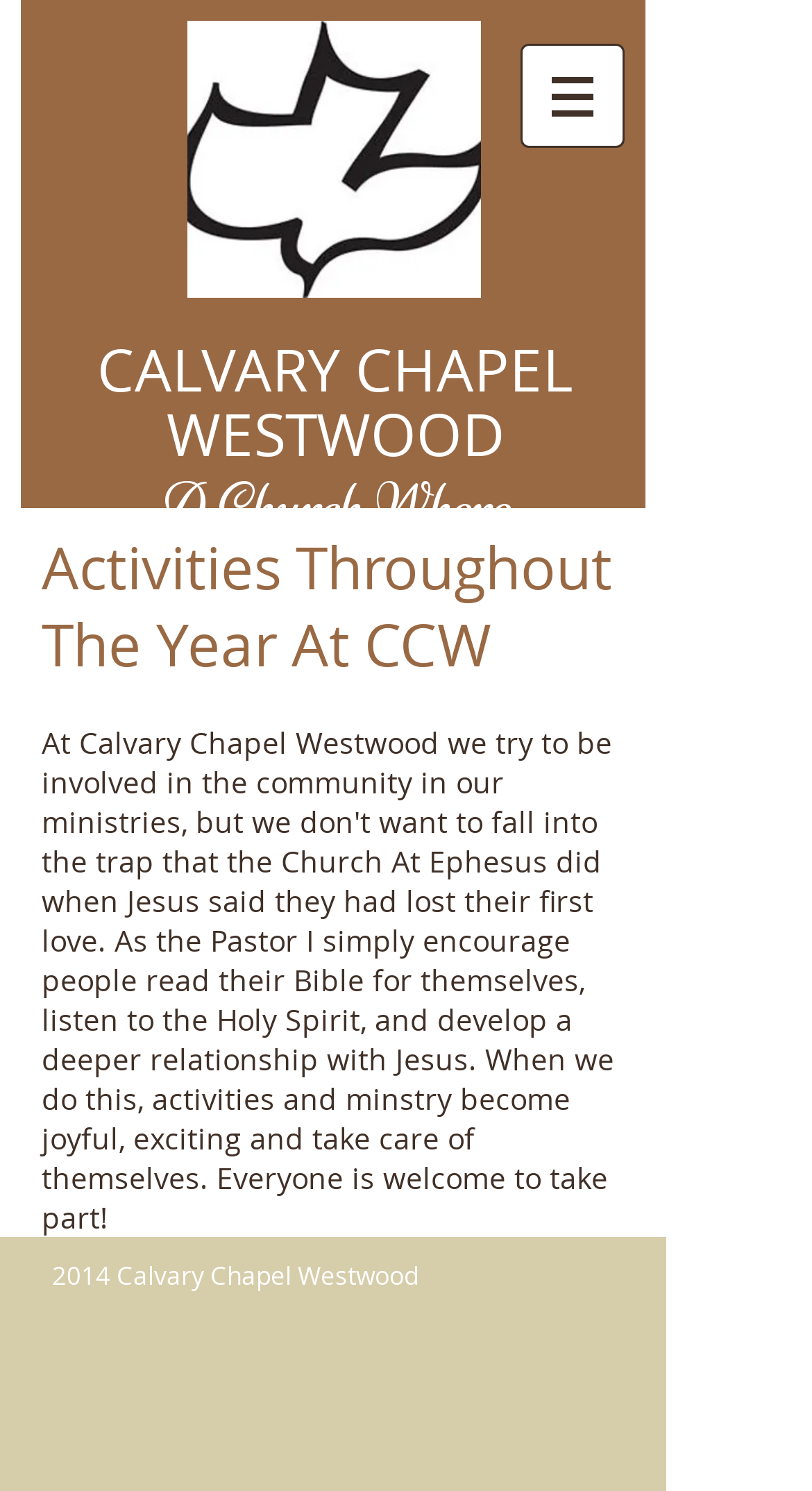Create a detailed narrative describing the layout and content of the webpage.

The webpage is about the activities at Calvary Chapel Westwood (CCW). At the top, there is a heading that reads "CALVARY CHAPEL WESTWOOD A Church Where Everyone Is Welcome", which spans almost three-quarters of the page width. Below this heading, there is a navigation menu labeled "Site" on the top-right corner, which contains a button with a popup menu and an icon. 

The main content of the page is divided into two sections. The first section has a heading that says "Activities Throughout The Year At CCW", which is positioned near the top-left corner of the main content area. Below this heading, there is a small, non-descriptive text element. 

The second section, located at the bottom of the page, contains a copyright notice that reads "2014 Calvary Chapel Westwood". This notice is positioned near the bottom-left corner of the page.